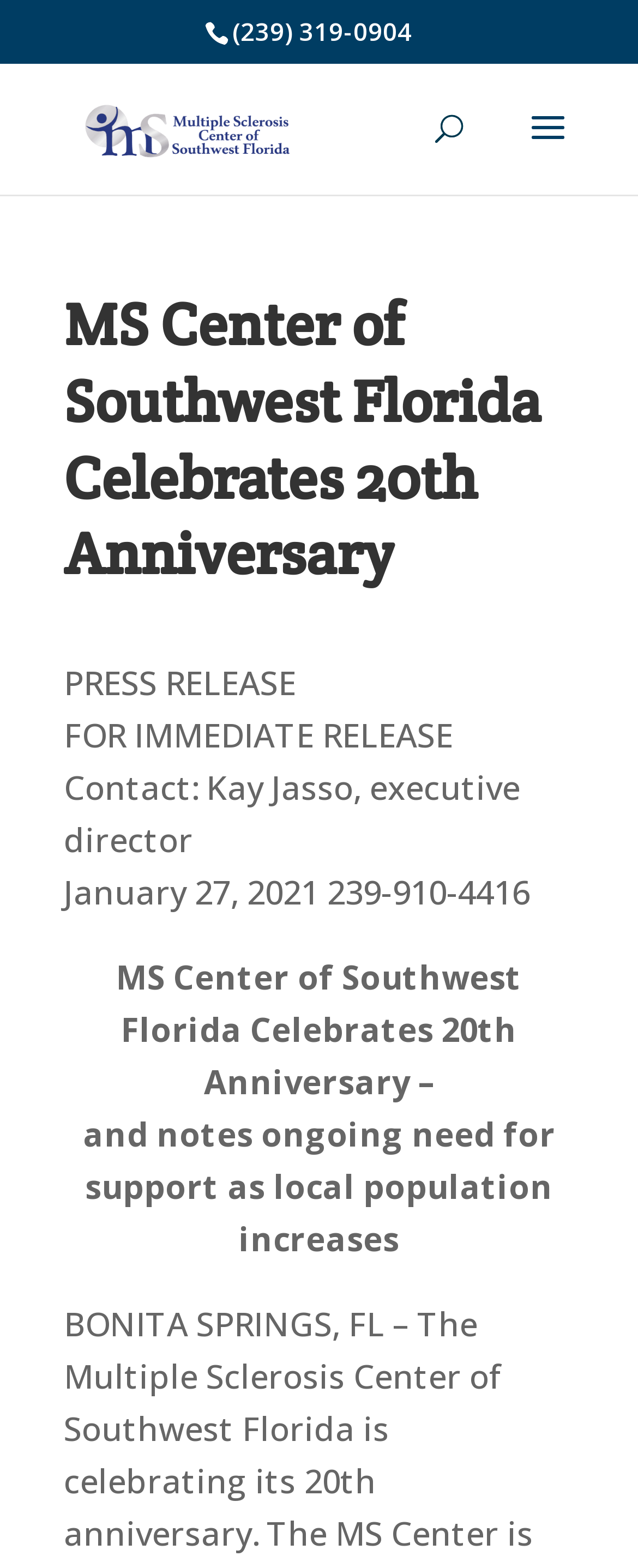Create a detailed summary of the webpage's content and design.

The webpage appears to be a press release from the MS Center of Southwest Florida, celebrating its 20th anniversary. At the top of the page, there is a phone number, "(239) 319-0904", and a link to the "MS Center of SWFL" with an accompanying image of the organization's logo. 

Below this, there is a search bar with a "Search" button. The main content of the page is divided into sections, with a large heading that reads "MS Center of Southwest Florida Celebrates 20th Anniversary". 

Underneath the heading, there are four paragraphs of text. The first paragraph is labeled "PRESS RELEASE" and provides contact information, including a name and phone number. The second paragraph is dated January 27, 2021, and includes another phone number. 

The third and fourth paragraphs appear to be the main content of the press release, discussing the organization's anniversary and its ongoing need for support due to a growing local population.